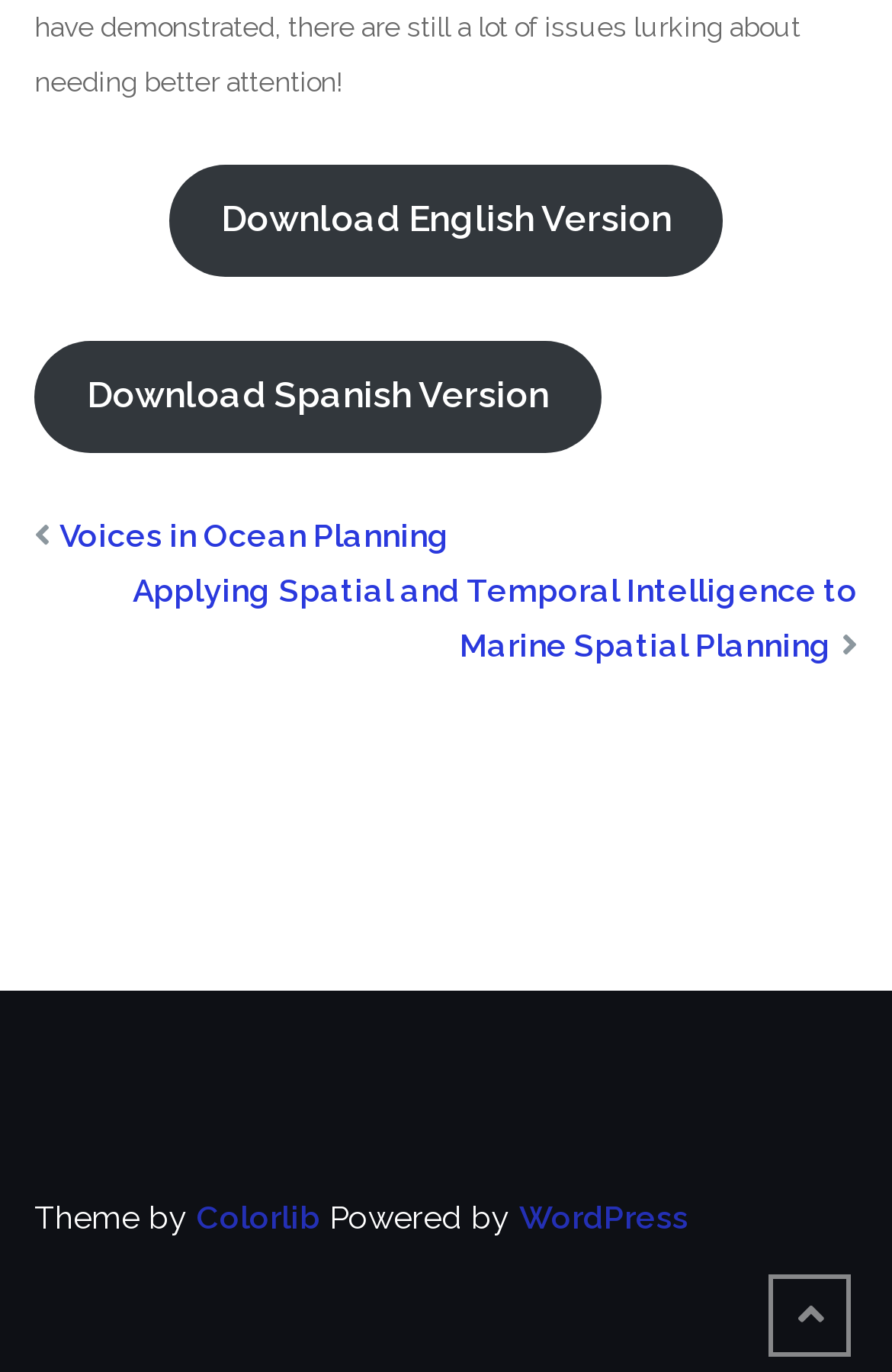Locate the bounding box for the described UI element: "Colorlib". Ensure the coordinates are four float numbers between 0 and 1, formatted as [left, top, right, bottom].

[0.221, 0.874, 0.359, 0.901]